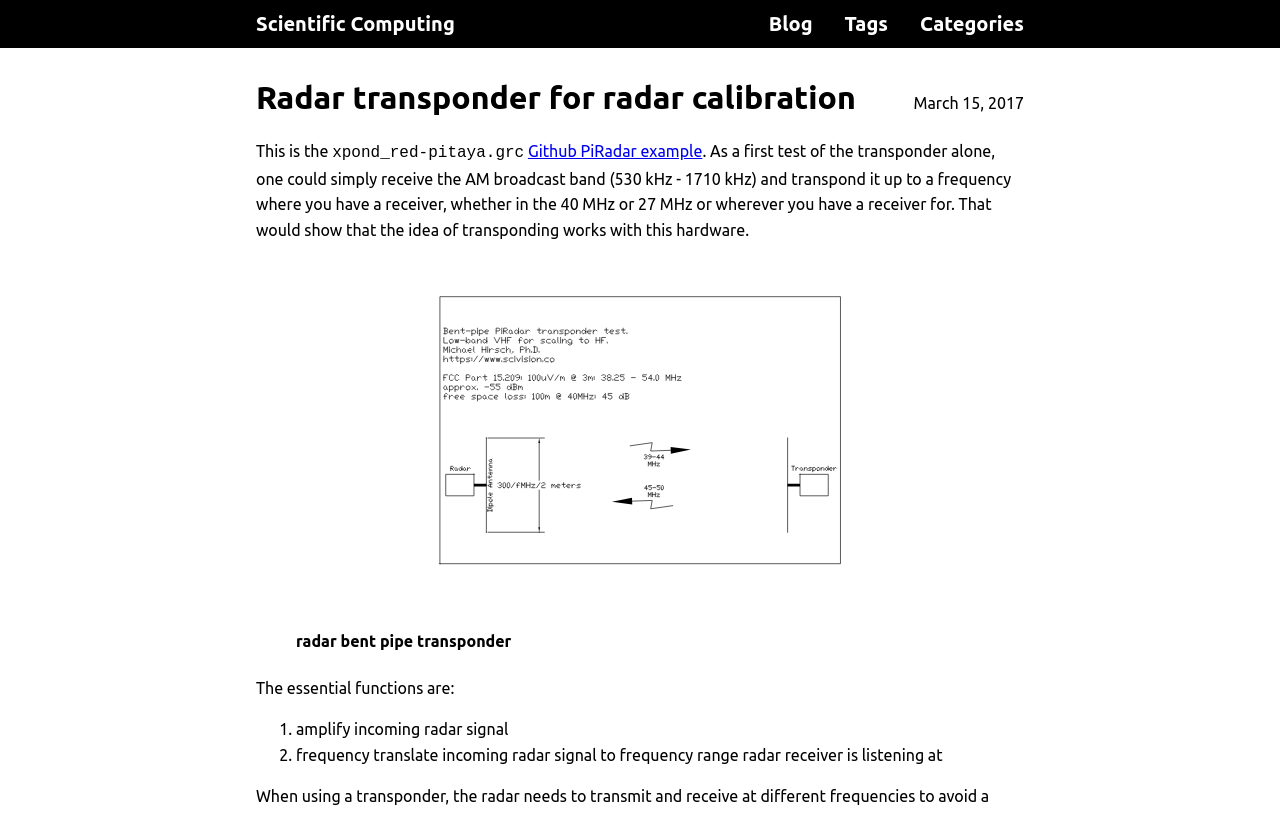Please provide a brief answer to the question using only one word or phrase: 
What are the essential functions of a radar transponder?

Amplify and frequency translate